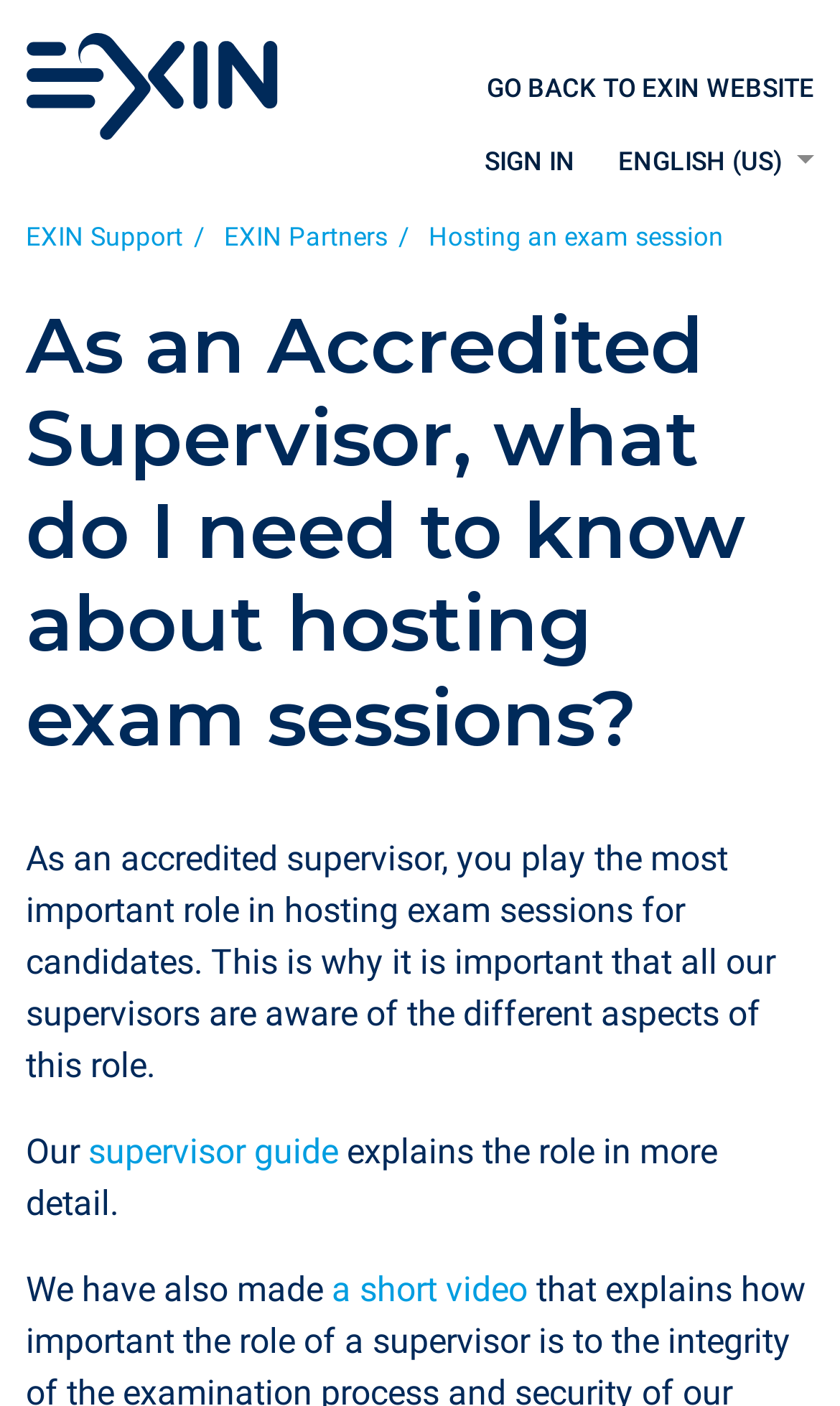What is the purpose of the supervisor guide? Using the information from the screenshot, answer with a single word or phrase.

Explains the role in more detail